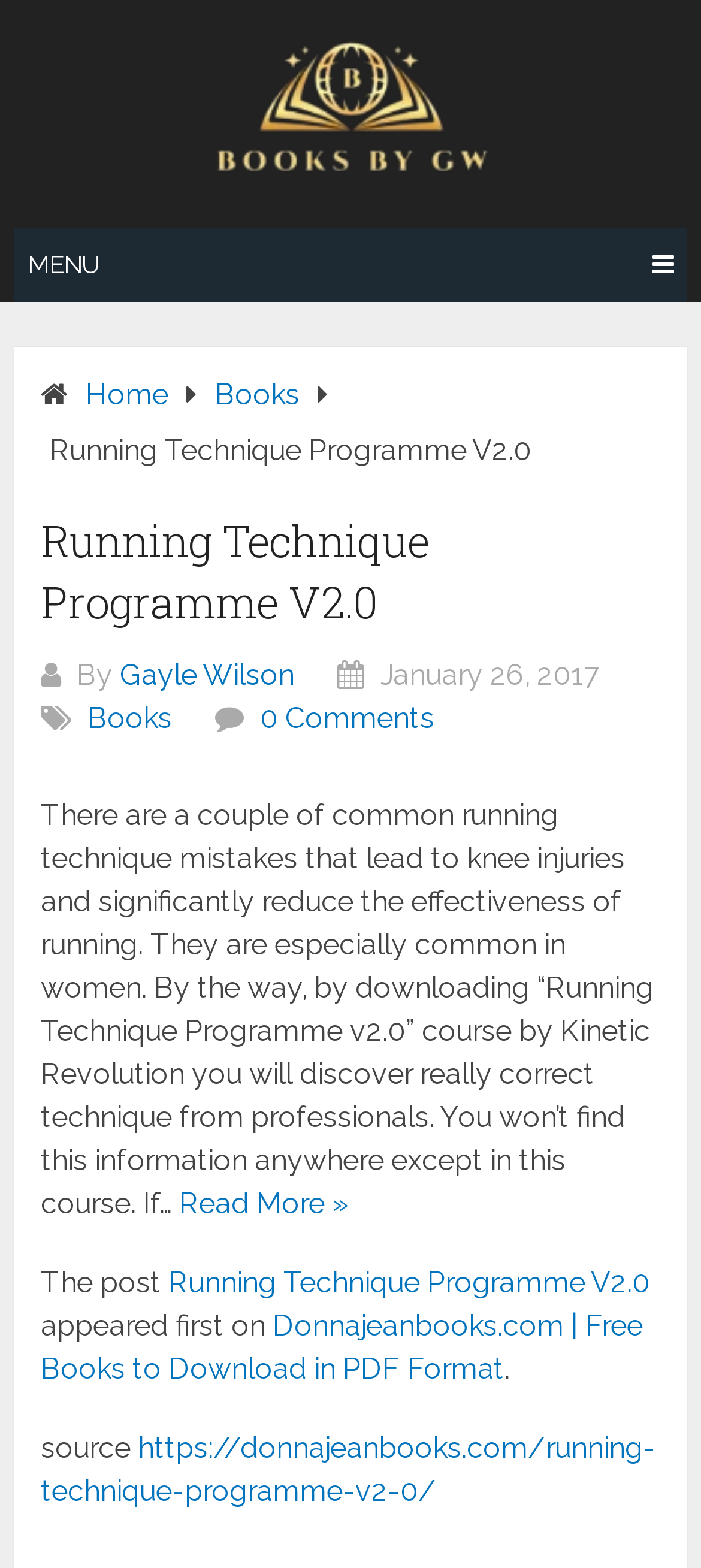Locate the bounding box coordinates of the area where you should click to accomplish the instruction: "Check out the Books page".

[0.307, 0.241, 0.428, 0.262]